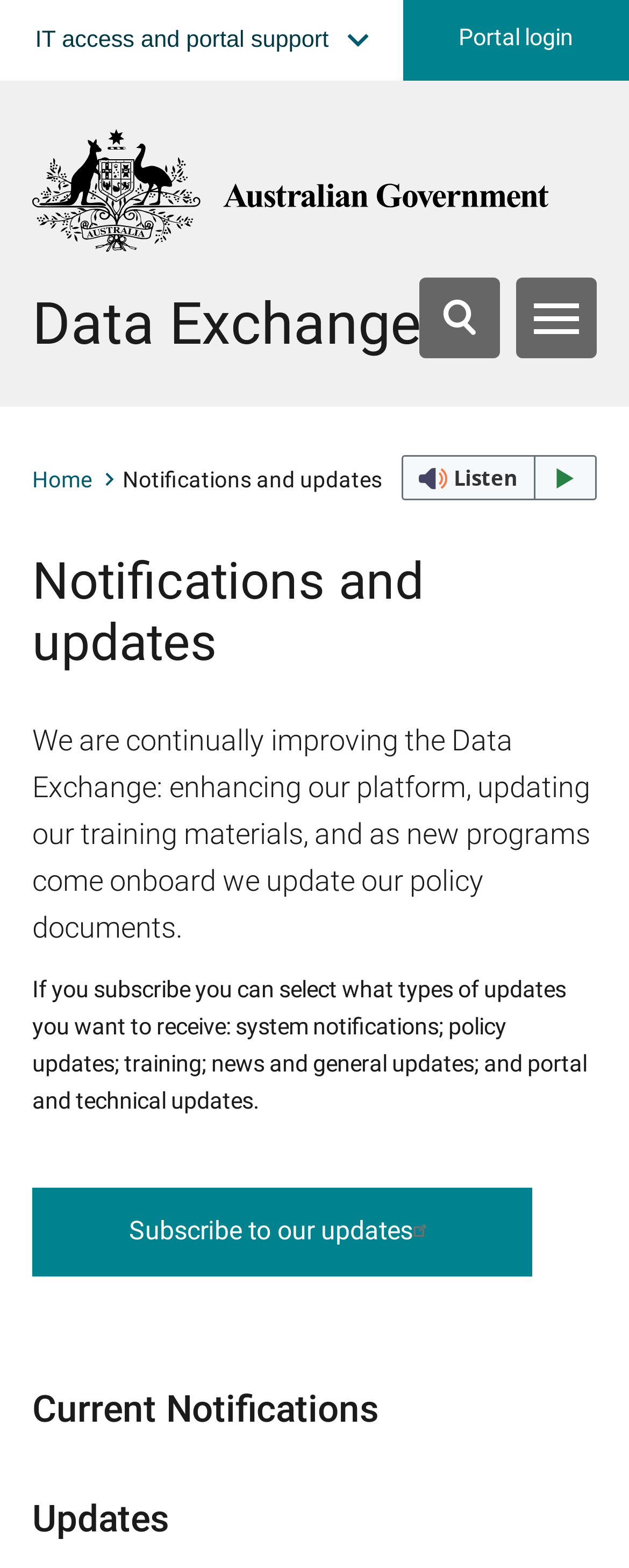Answer the question below in one word or phrase:
How many headings are there in the main article?

3